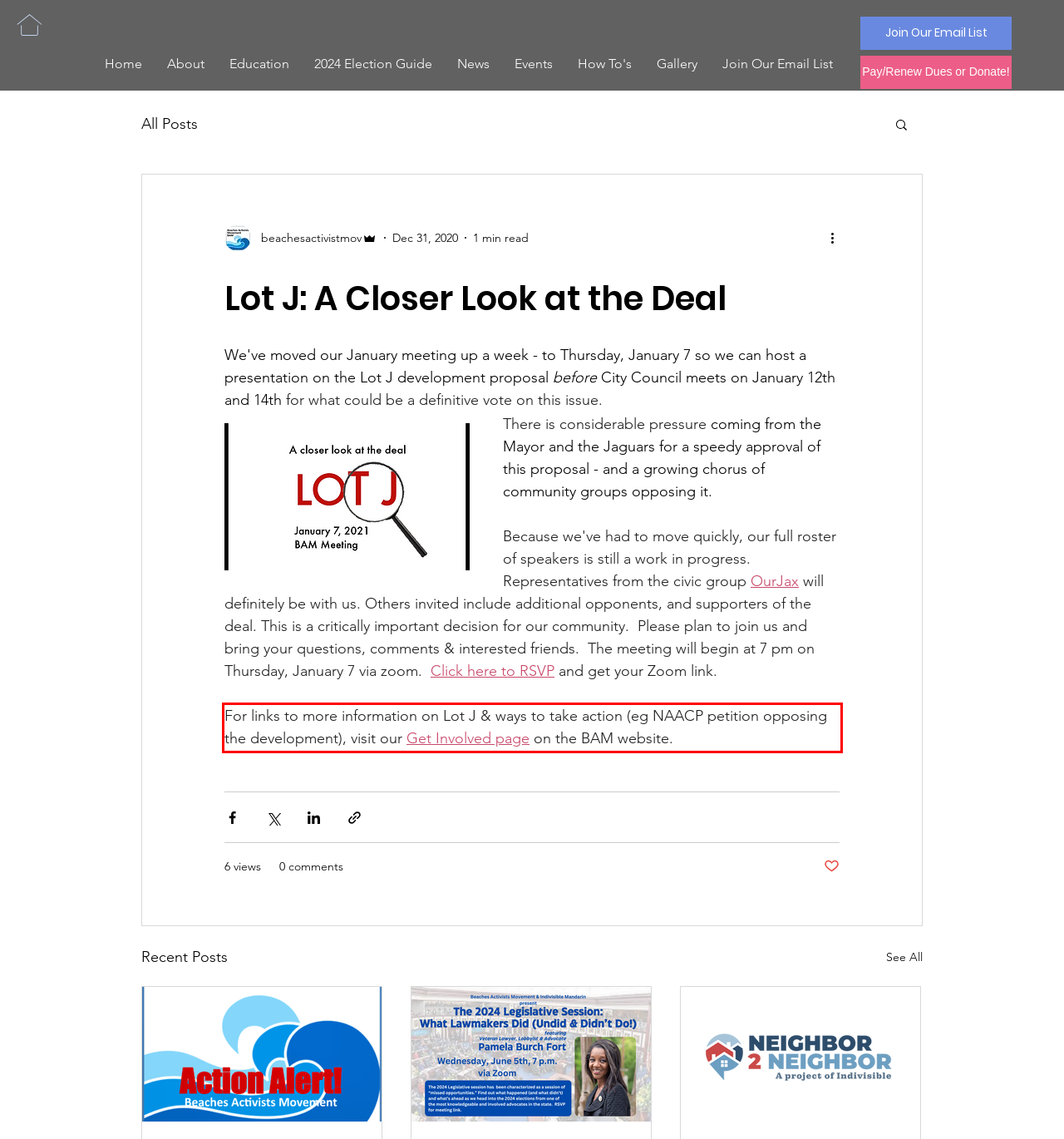Identify the text inside the red bounding box on the provided webpage screenshot by performing OCR.

For links to more information on Lot J & ways to take action (eg NAACP petition opposing the development), visit our Get Involved page on the BAM website.